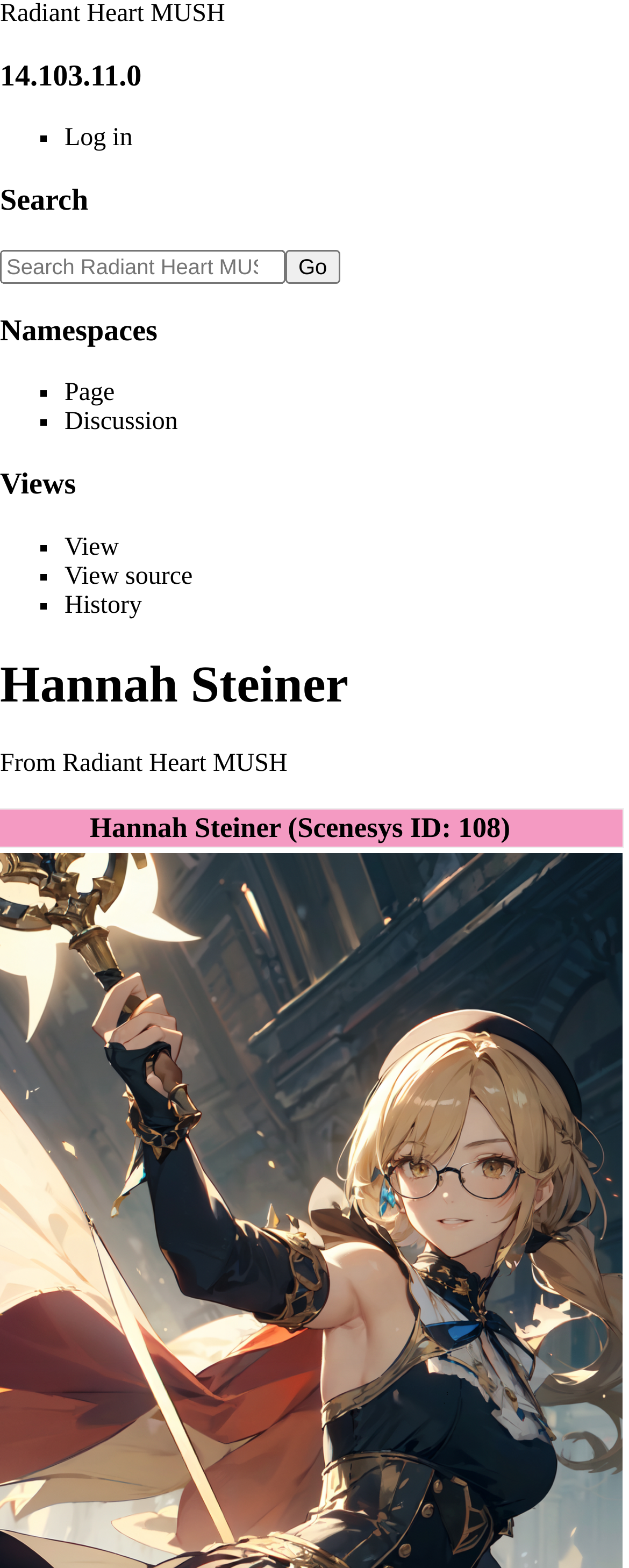Find the bounding box coordinates for the element described here: "Log in".

[0.103, 0.08, 0.211, 0.097]